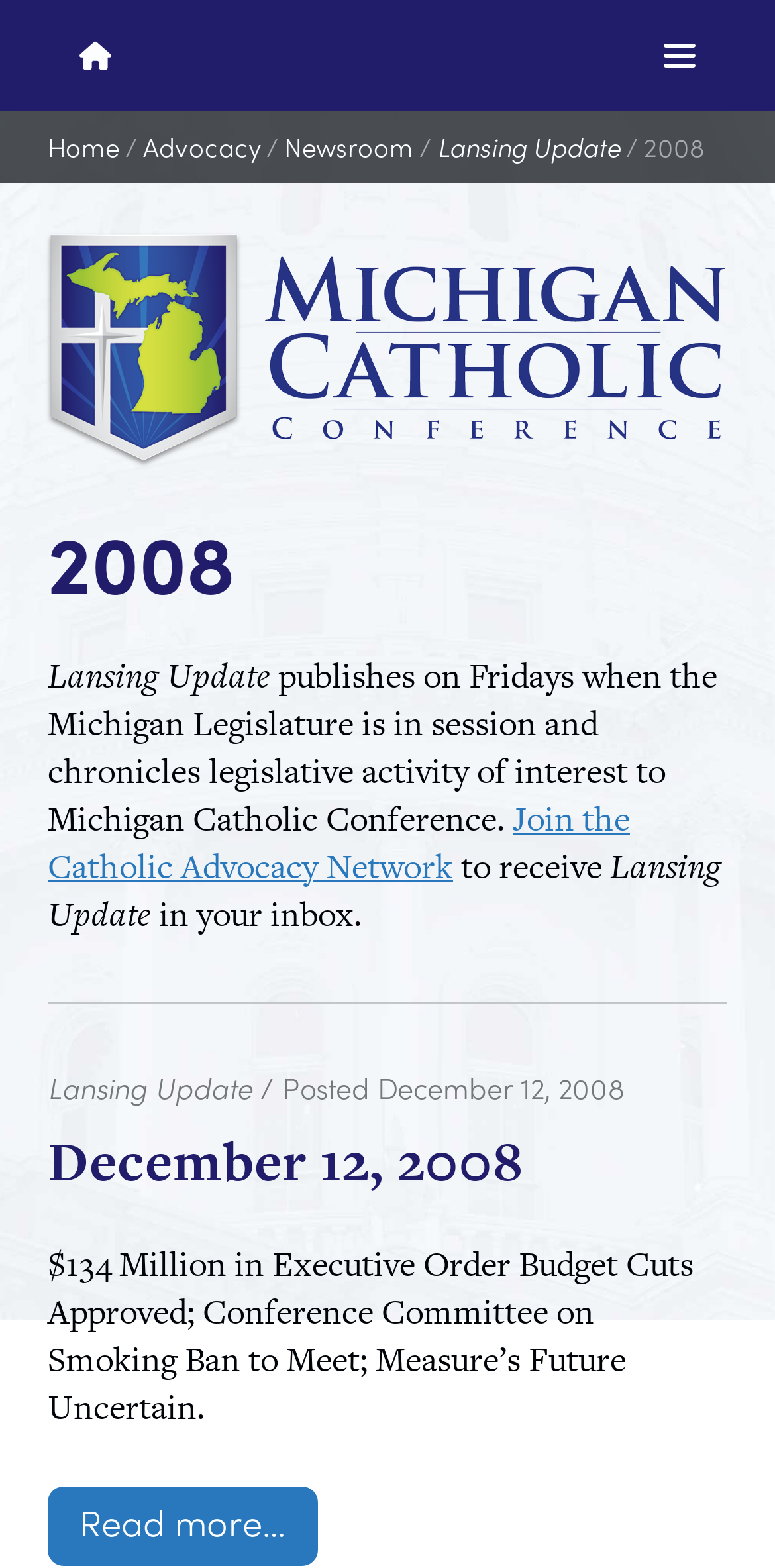Identify the bounding box coordinates of the part that should be clicked to carry out this instruction: "View Newsroom".

[0.367, 0.081, 0.533, 0.105]